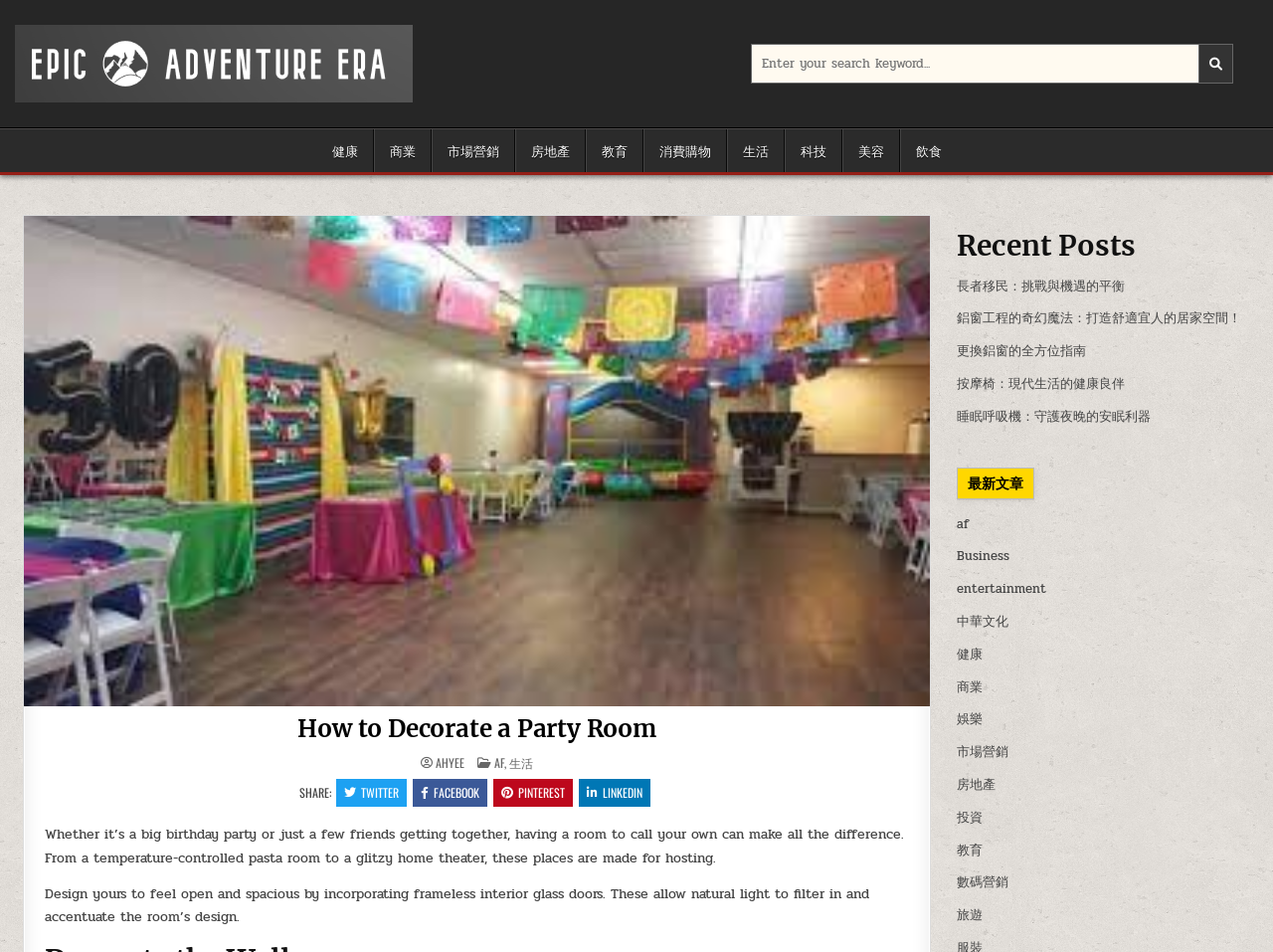Identify the bounding box coordinates of the clickable region necessary to fulfill the following instruction: "Go to the '生活' category". The bounding box coordinates should be four float numbers between 0 and 1, i.e., [left, top, right, bottom].

[0.46, 0.136, 0.505, 0.181]